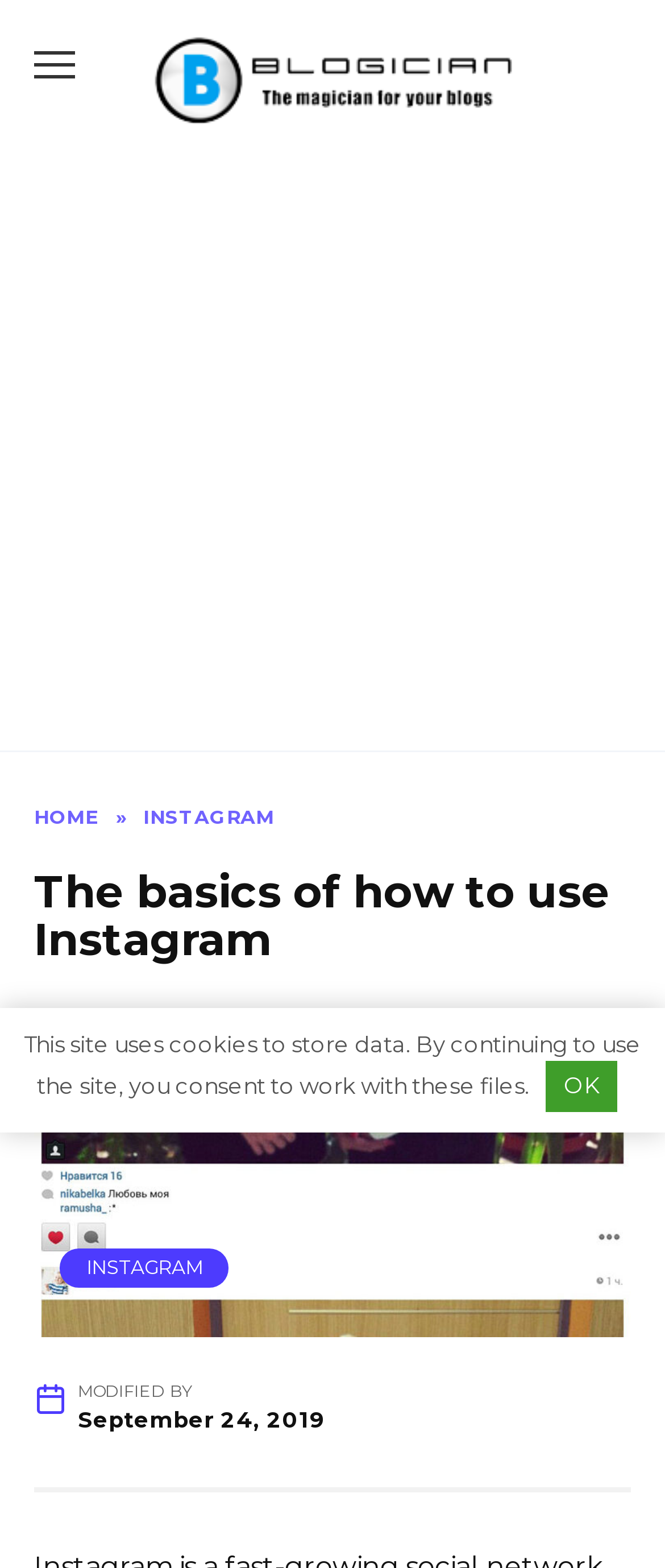Please provide the bounding box coordinate of the region that matches the element description: alt="Authoritatively about social networks". Coordinates should be in the format (top-left x, top-left y, bottom-right x, bottom-right y) and all values should be between 0 and 1.

[0.218, 0.059, 0.782, 0.079]